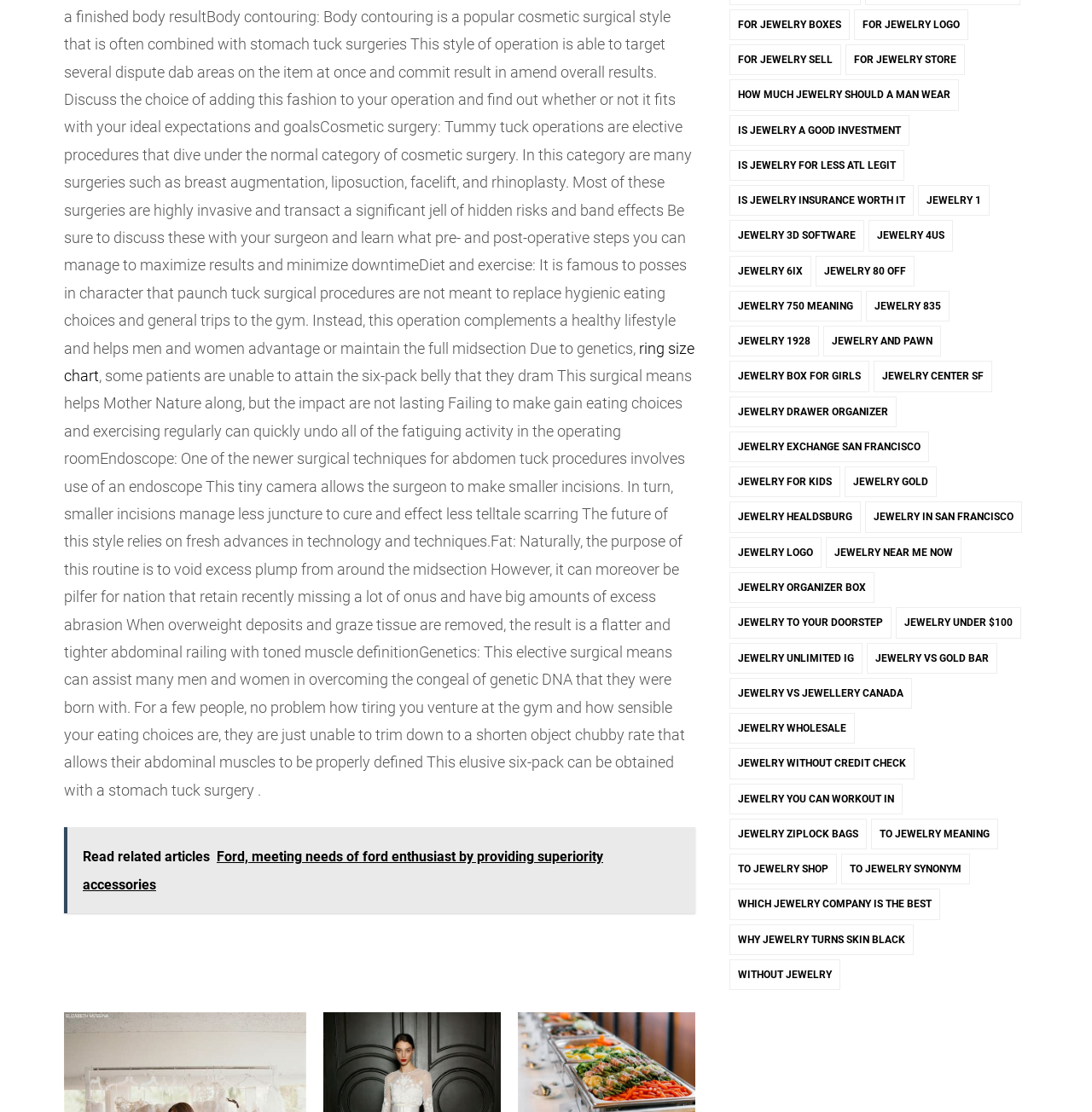Pinpoint the bounding box coordinates for the area that should be clicked to perform the following instruction: "learn about 'jewelry 3d software'".

[0.668, 0.198, 0.791, 0.226]